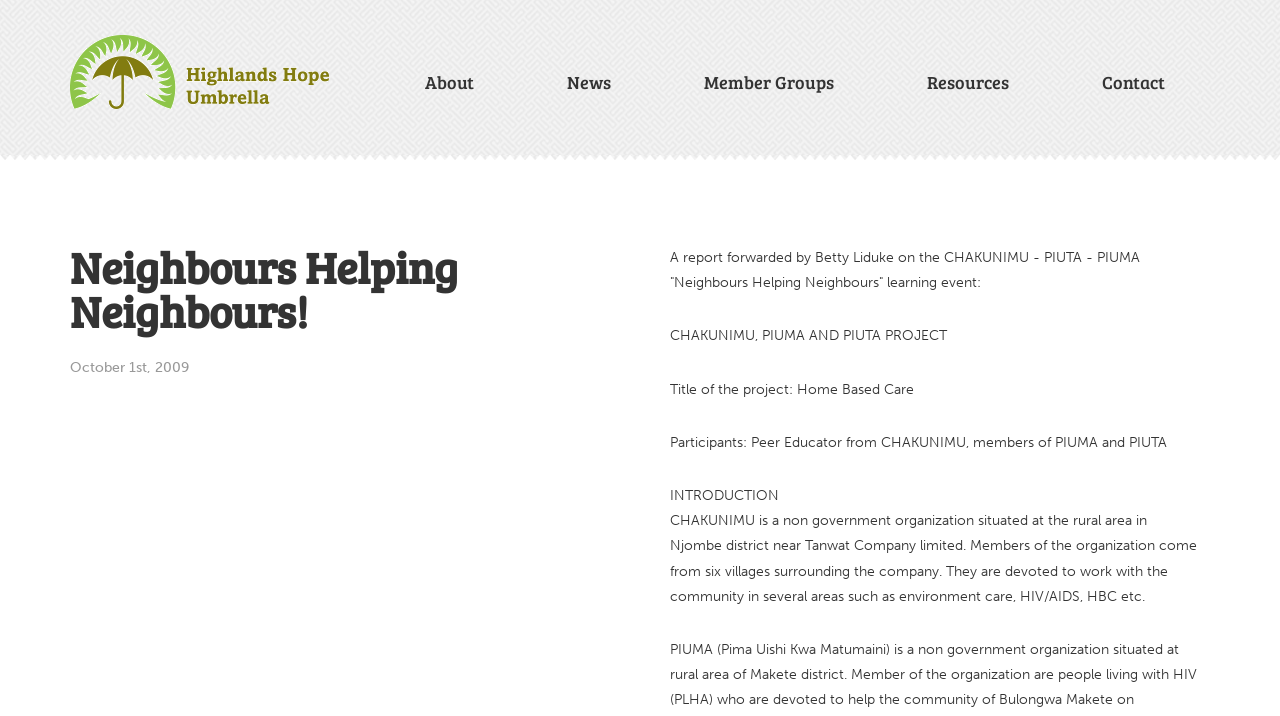How many villages are surrounding Tanwat Company limited?
Look at the image and construct a detailed response to the question.

The information about the number of villages can be found in the static text element that reads 'CHAKUNIMU is a non government organization situated at the rural area in Njombe district near Tanwat Company limited. Members of the organization come from six villages surrounding the company.'.